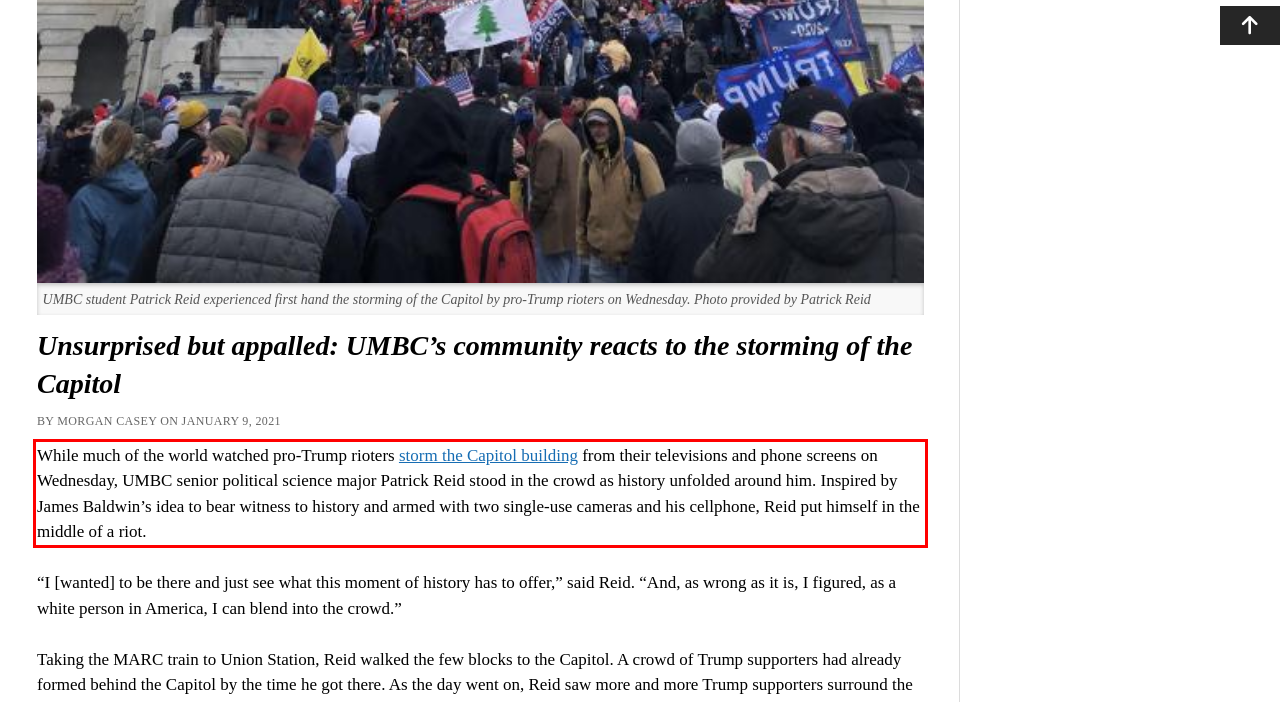Given a screenshot of a webpage with a red bounding box, extract the text content from the UI element inside the red bounding box.

While much of the world watched pro-Trump rioters storm the Capitol building from their televisions and phone screens on Wednesday, UMBC senior political science major Patrick Reid stood in the crowd as history unfolded around him. Inspired by James Baldwin’s idea to bear witness to history and armed with two single-use cameras and his cellphone, Reid put himself in the middle of a riot.